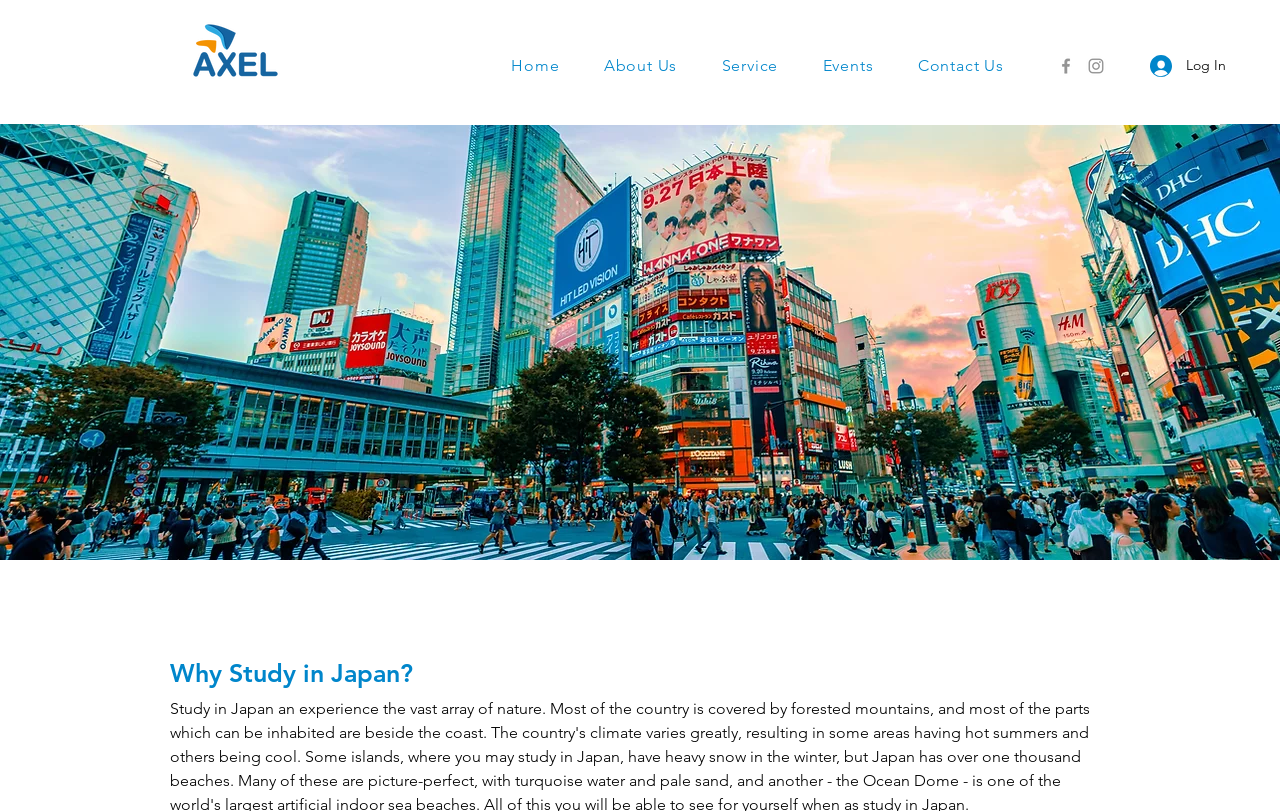Given the description of the UI element: "About Us", predict the bounding box coordinates in the form of [left, top, right, bottom], with each value being a float between 0 and 1.

[0.454, 0.058, 0.546, 0.105]